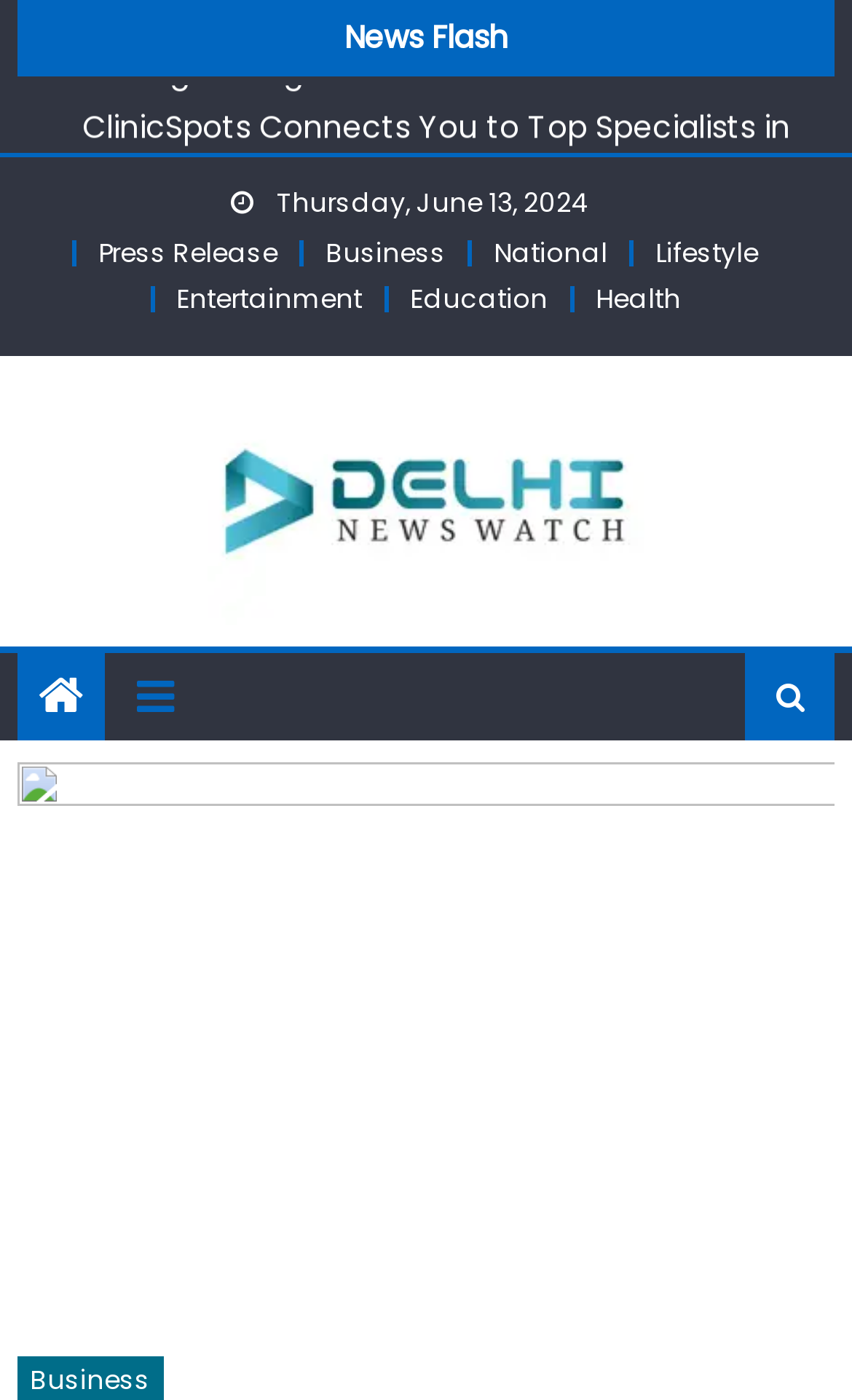Extract the bounding box of the UI element described as: "alt="Delhi News Watch"".

[0.02, 0.254, 0.98, 0.462]